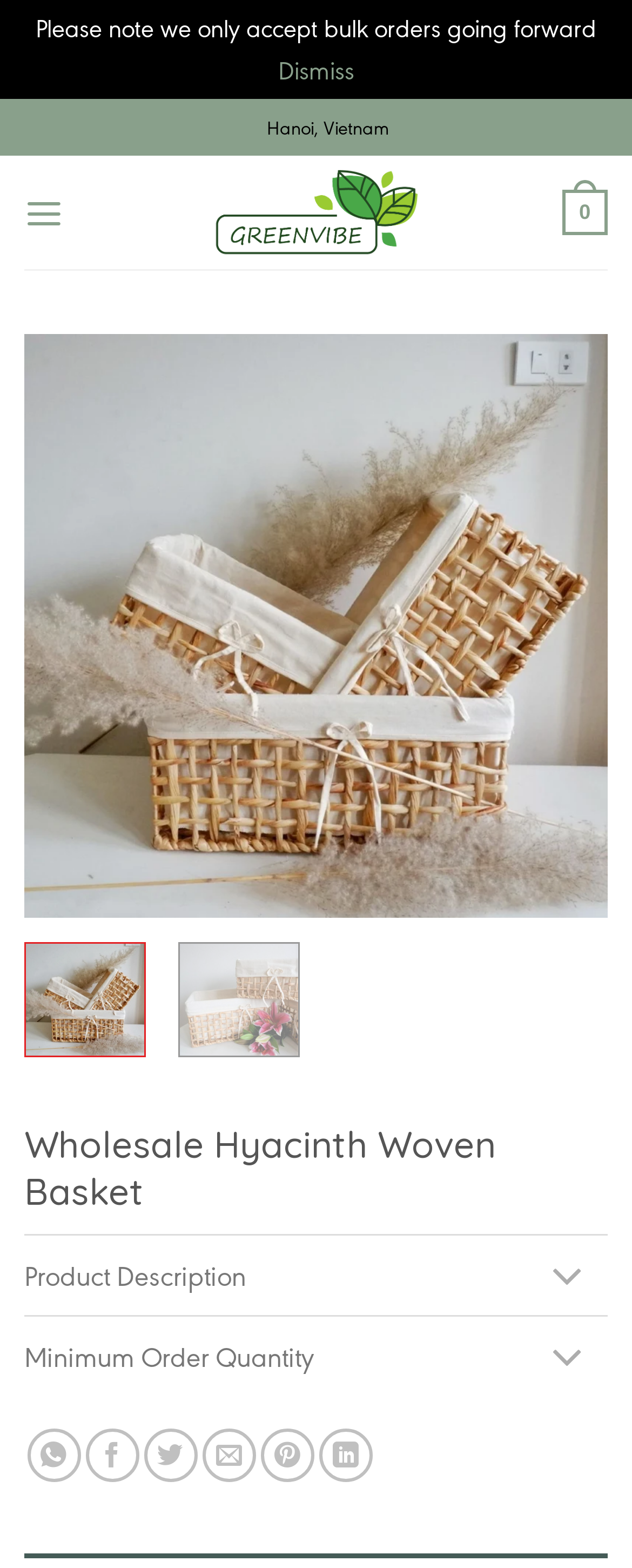Identify the main heading of the webpage and provide its text content.

Wholesale Hyacinth Woven Basket